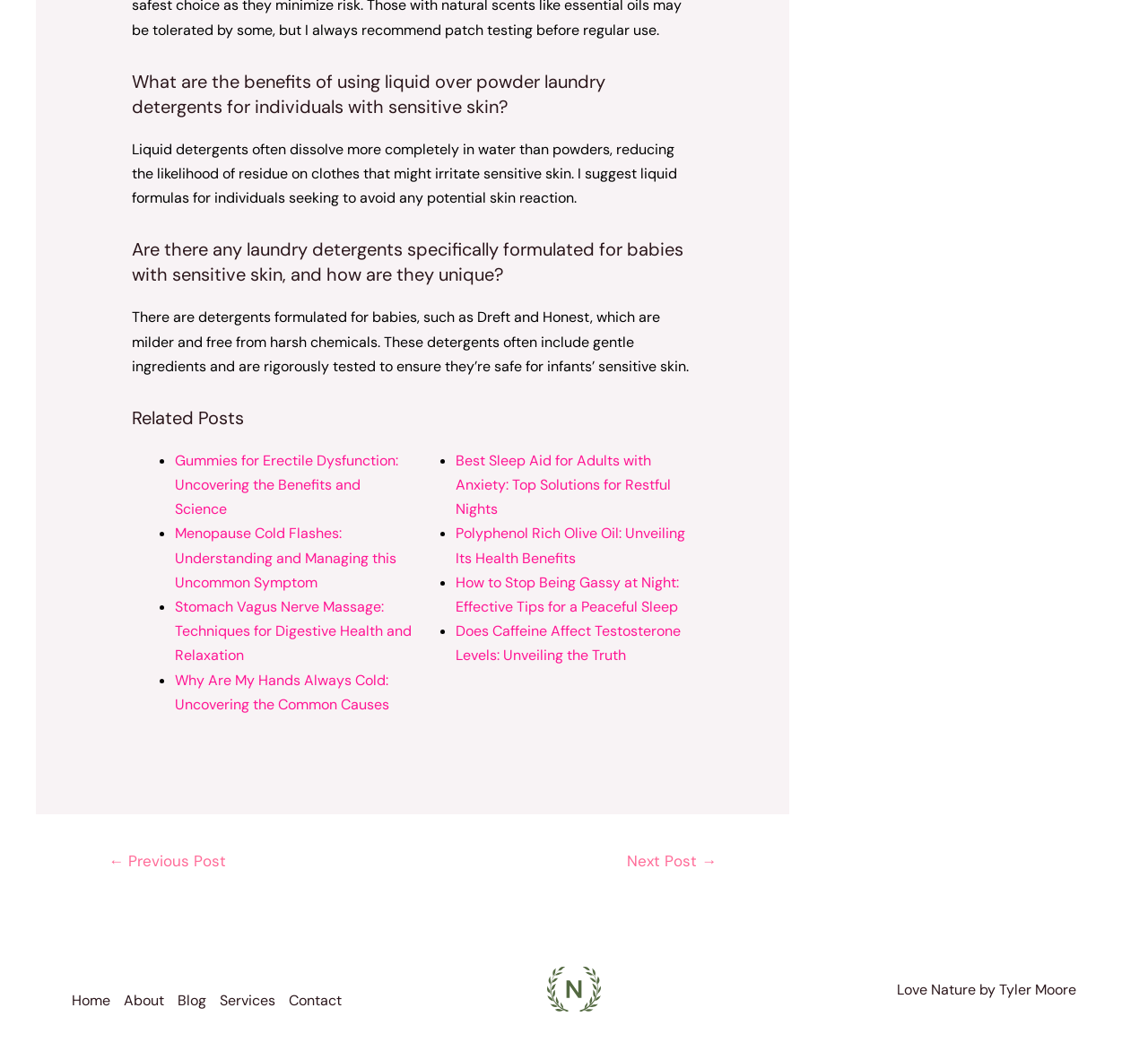Provide the bounding box coordinates of the UI element that matches the description: "code".

None